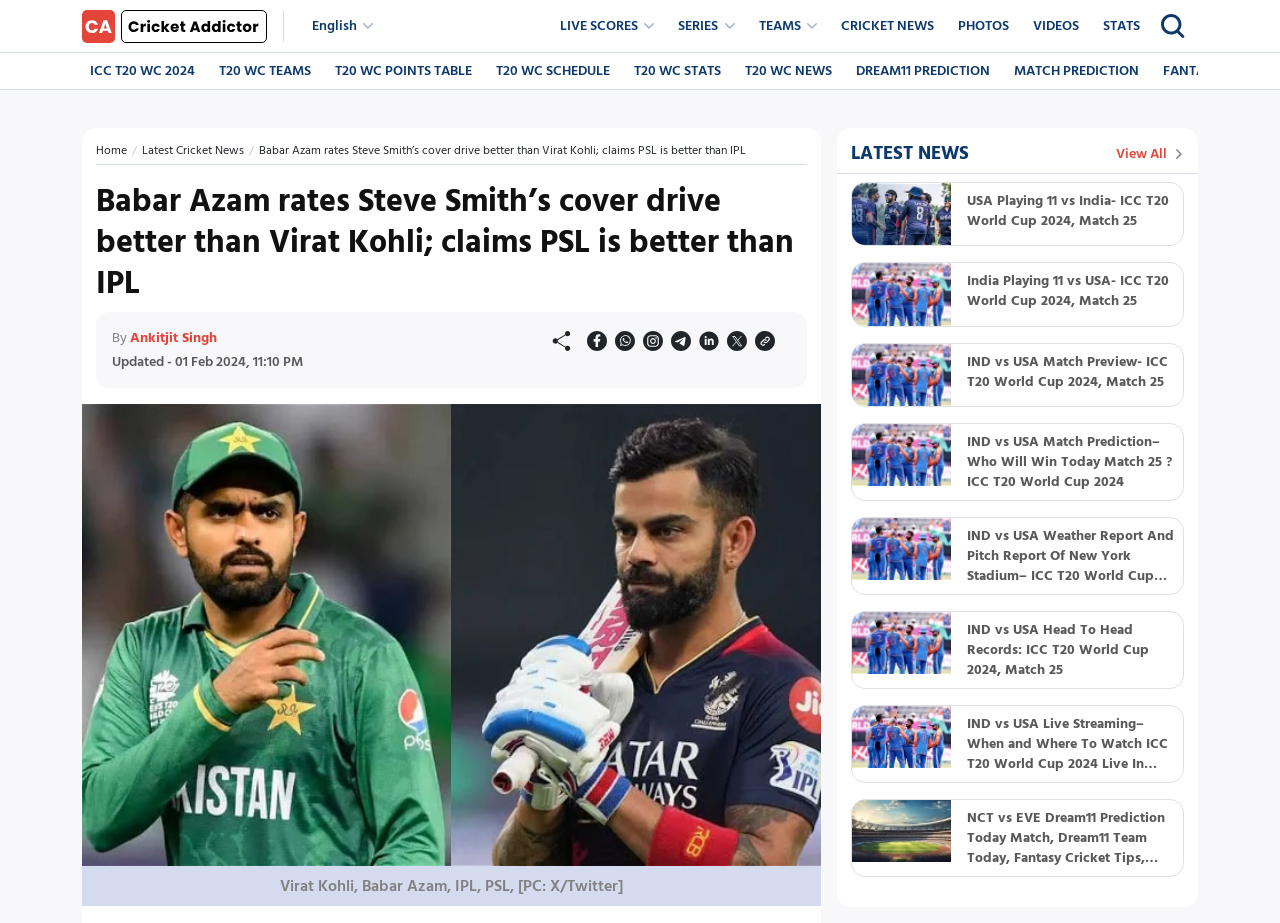For the given element description parent_node: English, determine the bounding box coordinates of the UI element. The coordinates should follow the format (top-left x, top-left y, bottom-right x, bottom-right y) and be within the range of 0 to 1.

[0.064, 0.01, 0.209, 0.046]